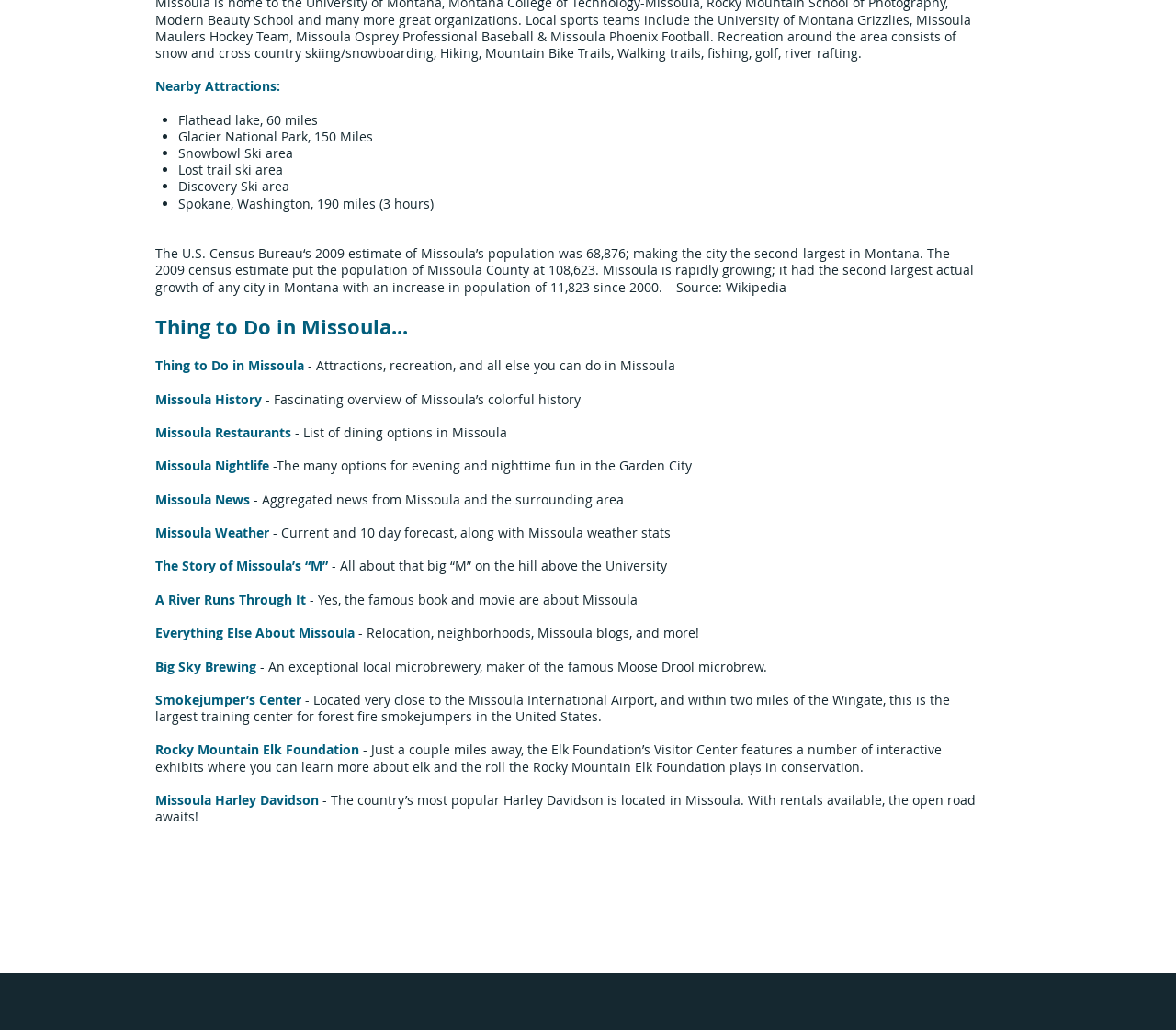Determine the bounding box for the HTML element described here: "Everything Else About Missoula". The coordinates should be given as [left, top, right, bottom] with each number being a float between 0 and 1.

[0.132, 0.606, 0.305, 0.623]